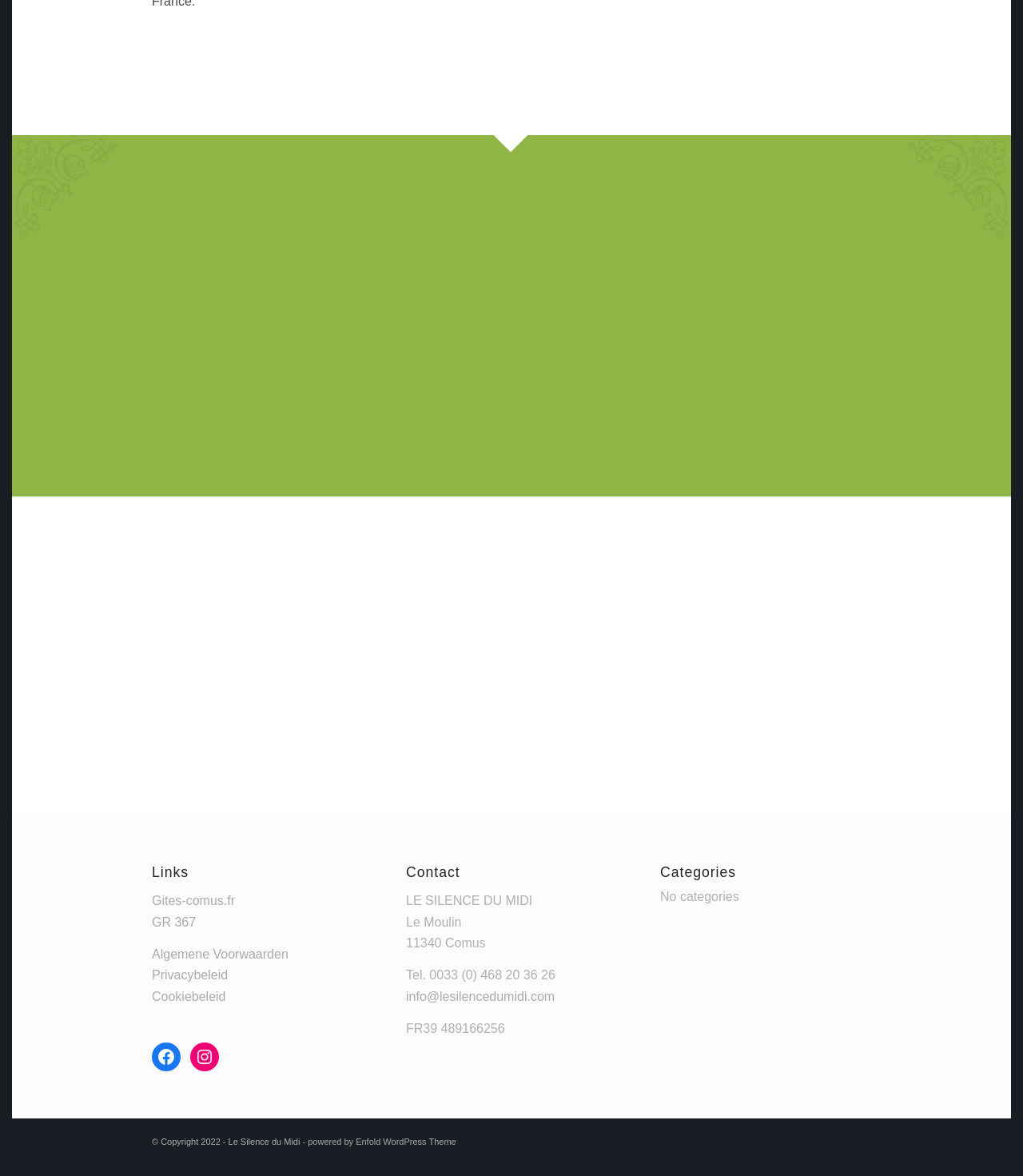Find the bounding box coordinates of the UI element according to this description: "Book your cycling vacation here".

[0.378, 0.327, 0.622, 0.372]